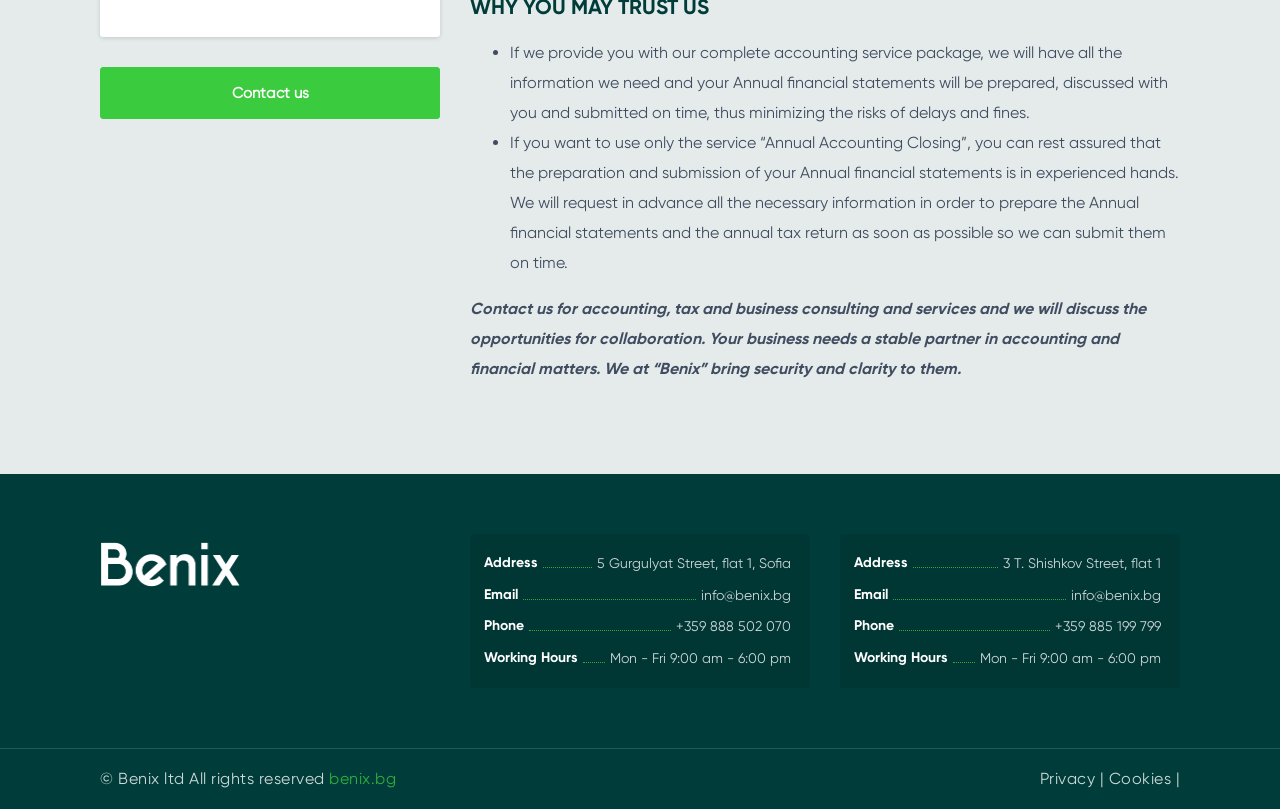Determine the bounding box coordinates for the HTML element described here: "Contact us".

[0.078, 0.083, 0.344, 0.147]